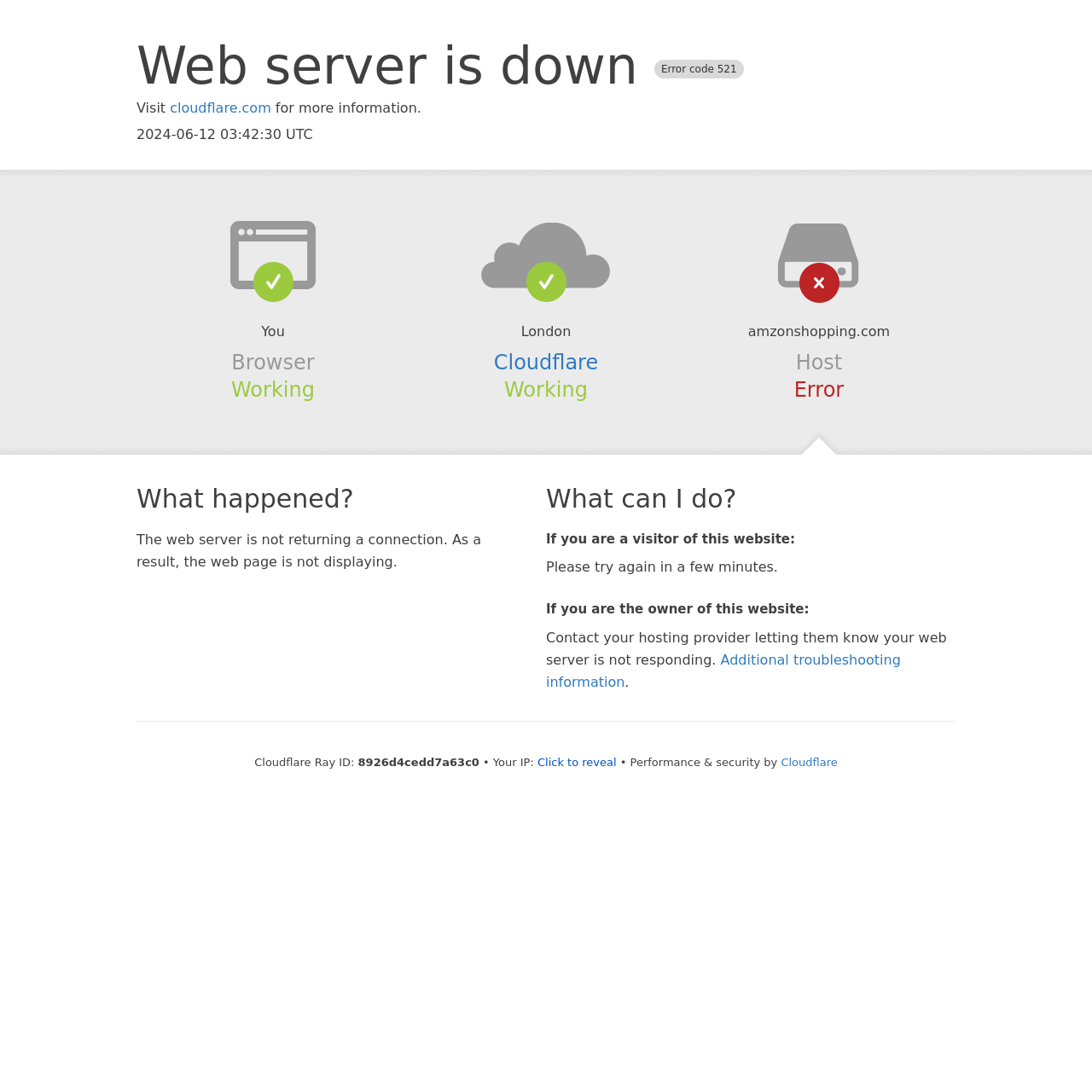Observe the image and answer the following question in detail: What should the owner of the website do?

According to the section 'If you are the owner of this website:', the owner should contact their hosting provider letting them know that their web server is not responding, as mentioned in the webpage.